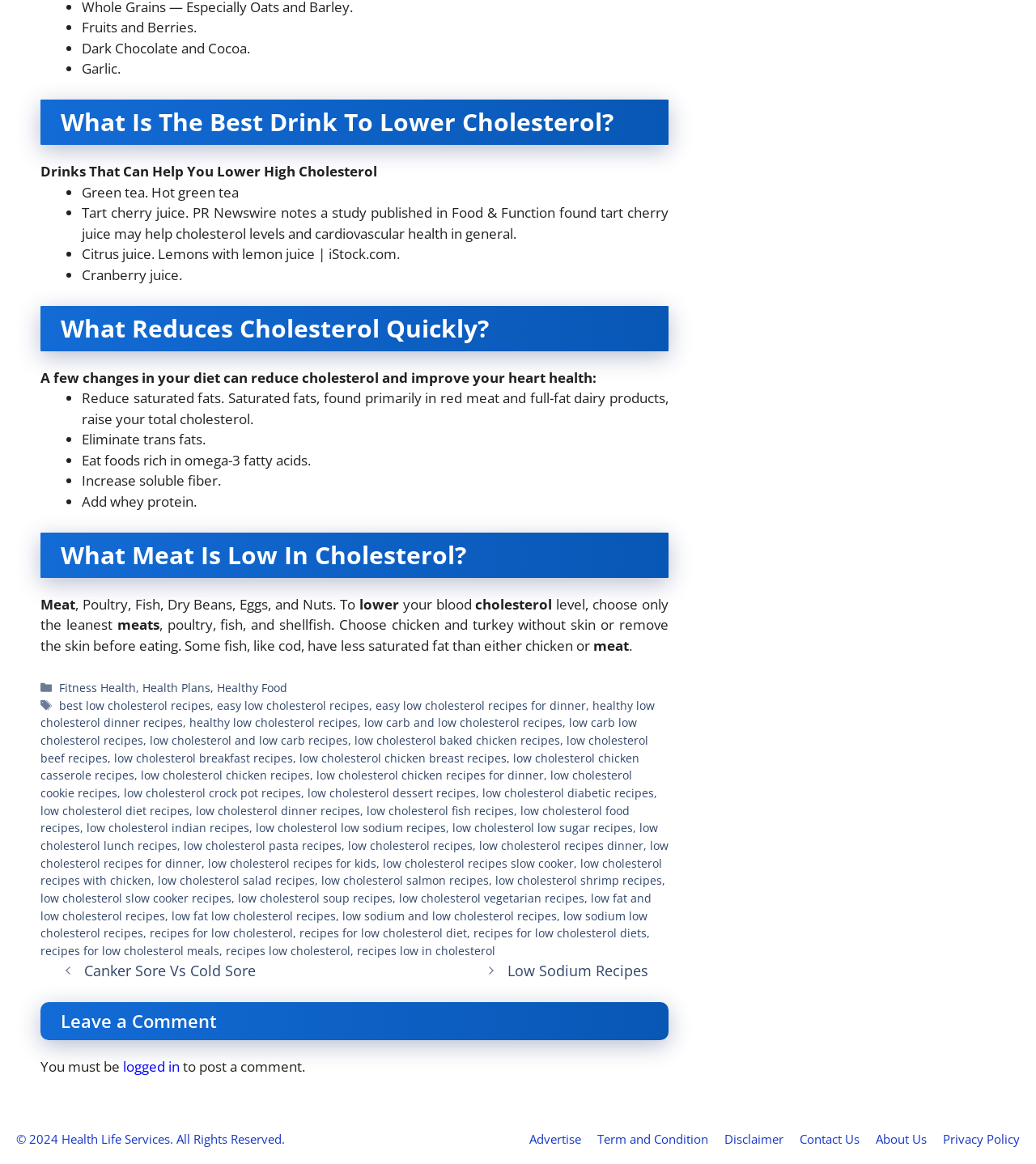Please identify the coordinates of the bounding box that should be clicked to fulfill this instruction: "Click on the 'What Is The Best Drink To Lower Cholesterol?' heading".

[0.039, 0.086, 0.645, 0.125]